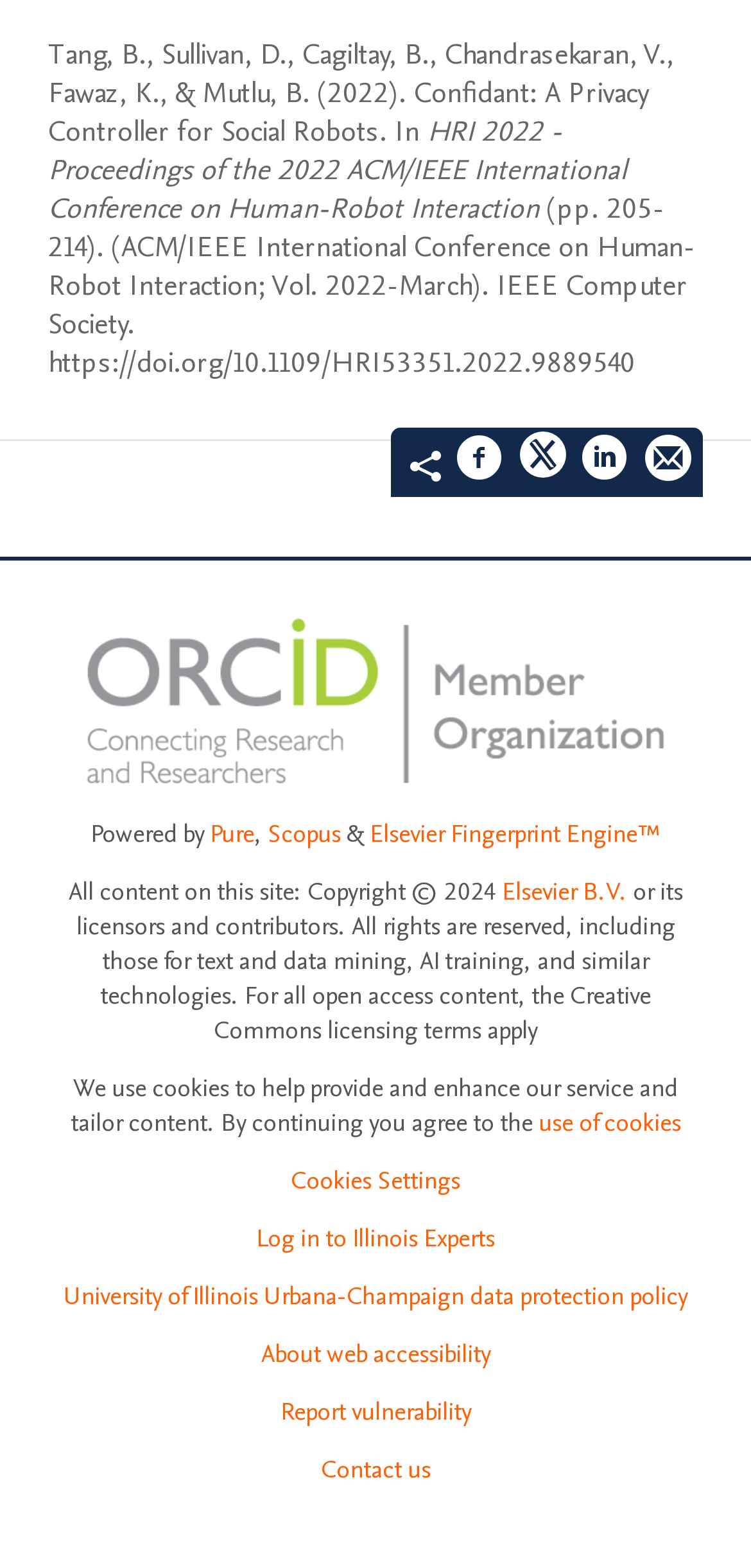Please specify the bounding box coordinates of the clickable section necessary to execute the following command: "Log in to Illinois Experts".

[0.341, 0.779, 0.659, 0.801]